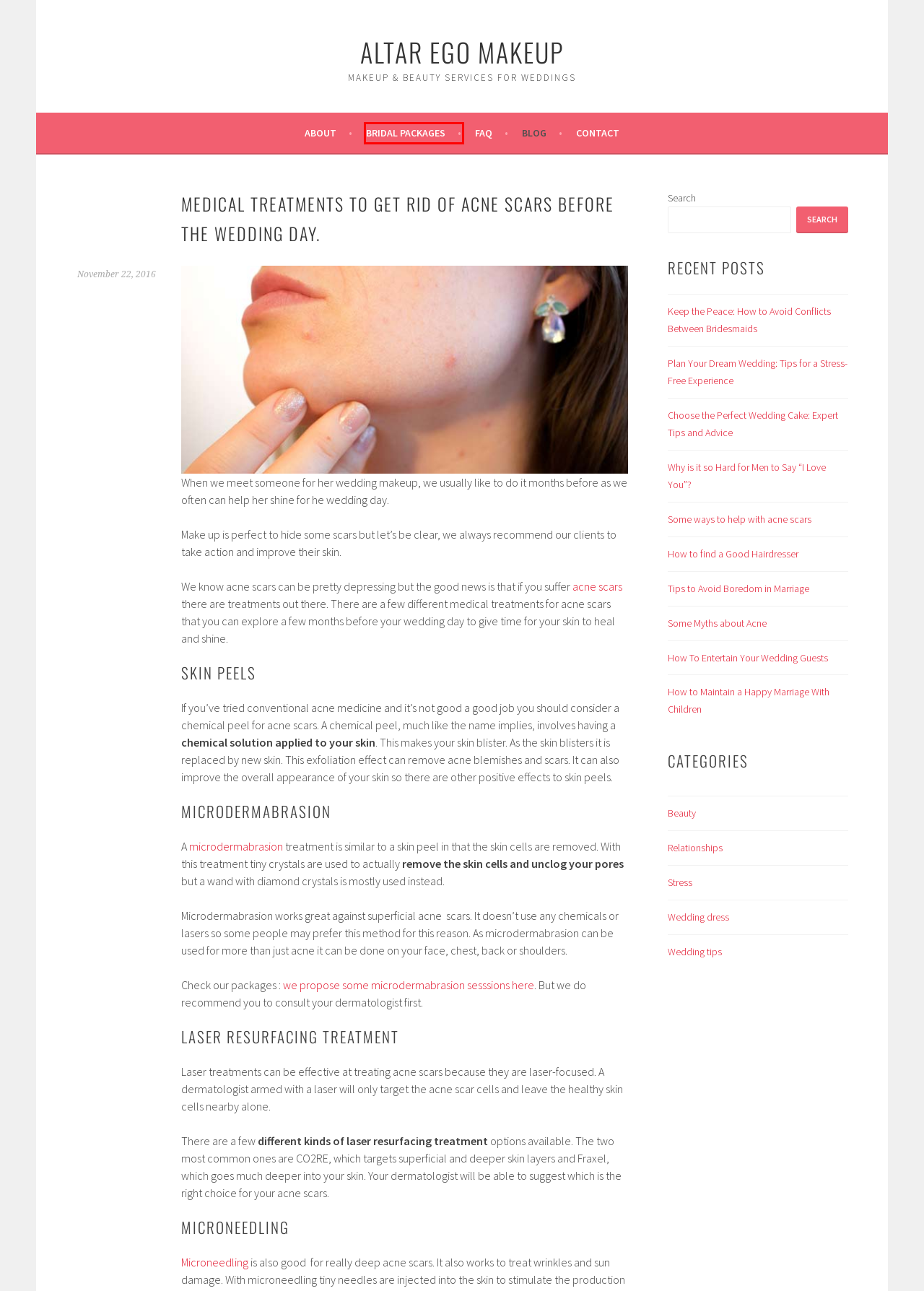You have a screenshot of a webpage with an element surrounded by a red bounding box. Choose the webpage description that best describes the new page after clicking the element inside the red bounding box. Here are the candidates:
A. Wedding dress – Altar Ego Makeup
B. Choose the Perfect Wedding Cake: Expert Tips and Advice – Altar Ego Makeup
C. Bridal Makeup Packages – Altar Ego Makeup
D. Keep the Peace: How to Avoid Conflicts Between Bridesmaids – Altar Ego Makeup
E. Wedding tips – Altar Ego Makeup
F. How to Maintain a Happy Marriage With Children – Altar Ego Makeup
G. Beauty – Altar Ego Makeup
H. How To Entertain Your Wedding Guests – Altar Ego Makeup

C